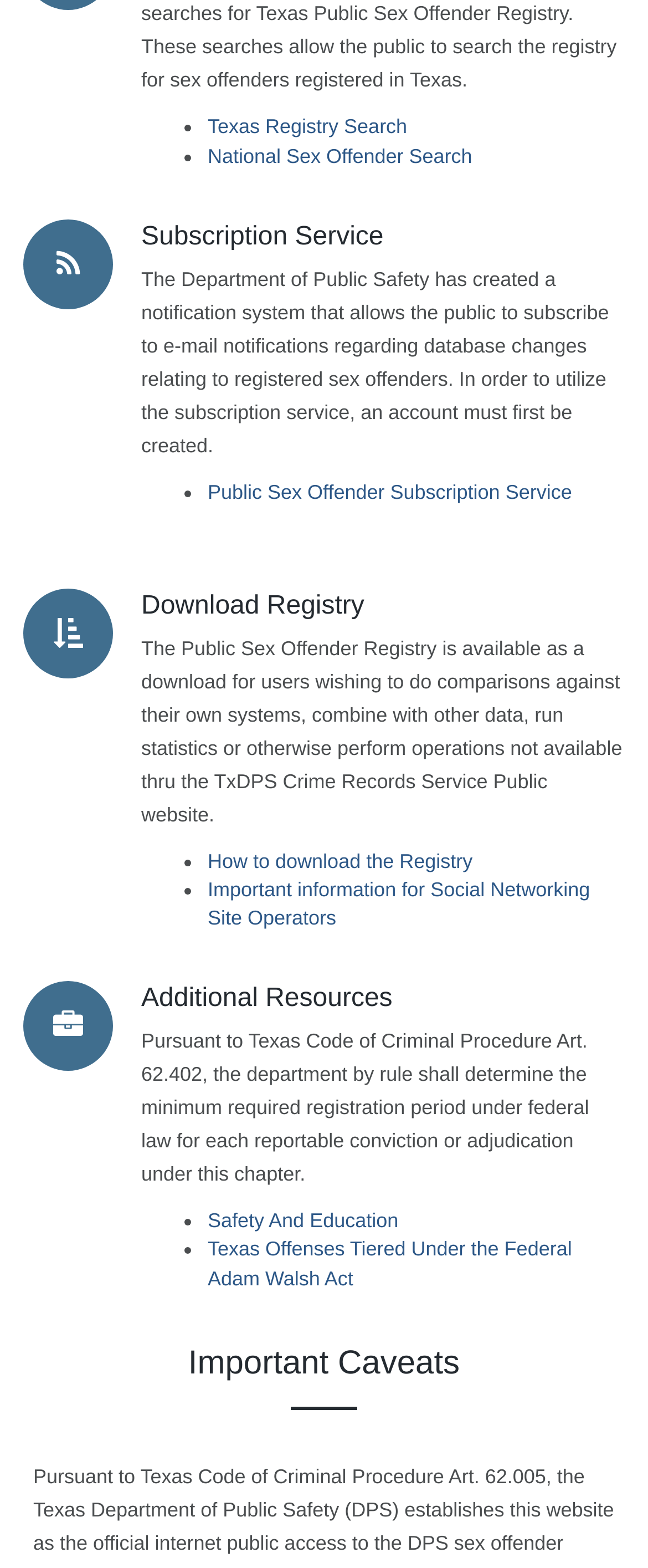Please determine the bounding box coordinates for the element that should be clicked to follow these instructions: "Download the Public Sex Offender Registry".

[0.218, 0.376, 0.962, 0.398]